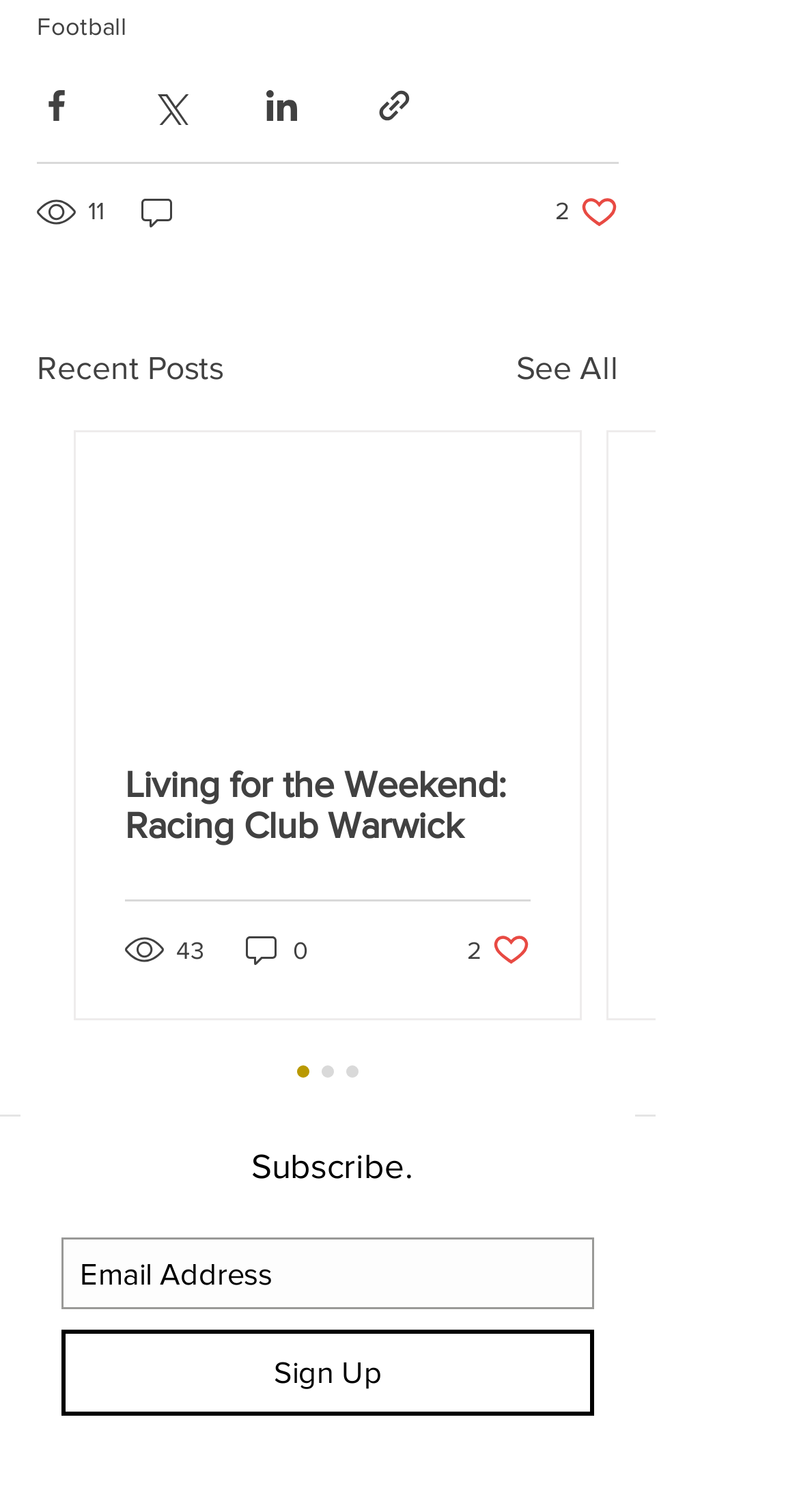Analyze the image and provide a detailed answer to the question: How many social media sharing options are available?

There are four social media sharing options available, which are 'Share via Facebook', 'Share via Twitter', 'Share via LinkedIn', and 'Share via link'. These options are represented as buttons with corresponding images.